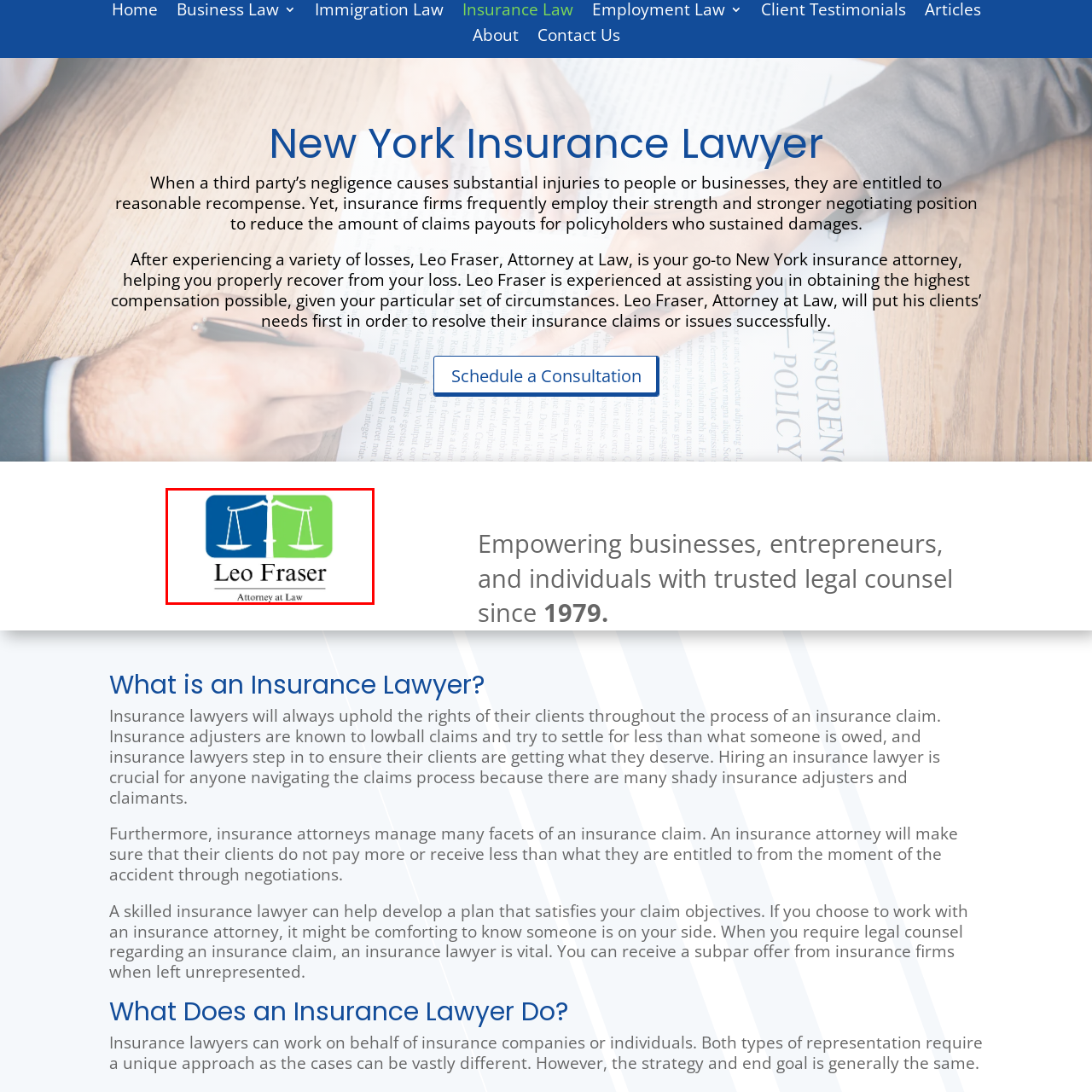Observe the image enclosed by the red border and respond to the subsequent question with a one-word or short phrase:
What is written in bold letters?

Leo Fraser